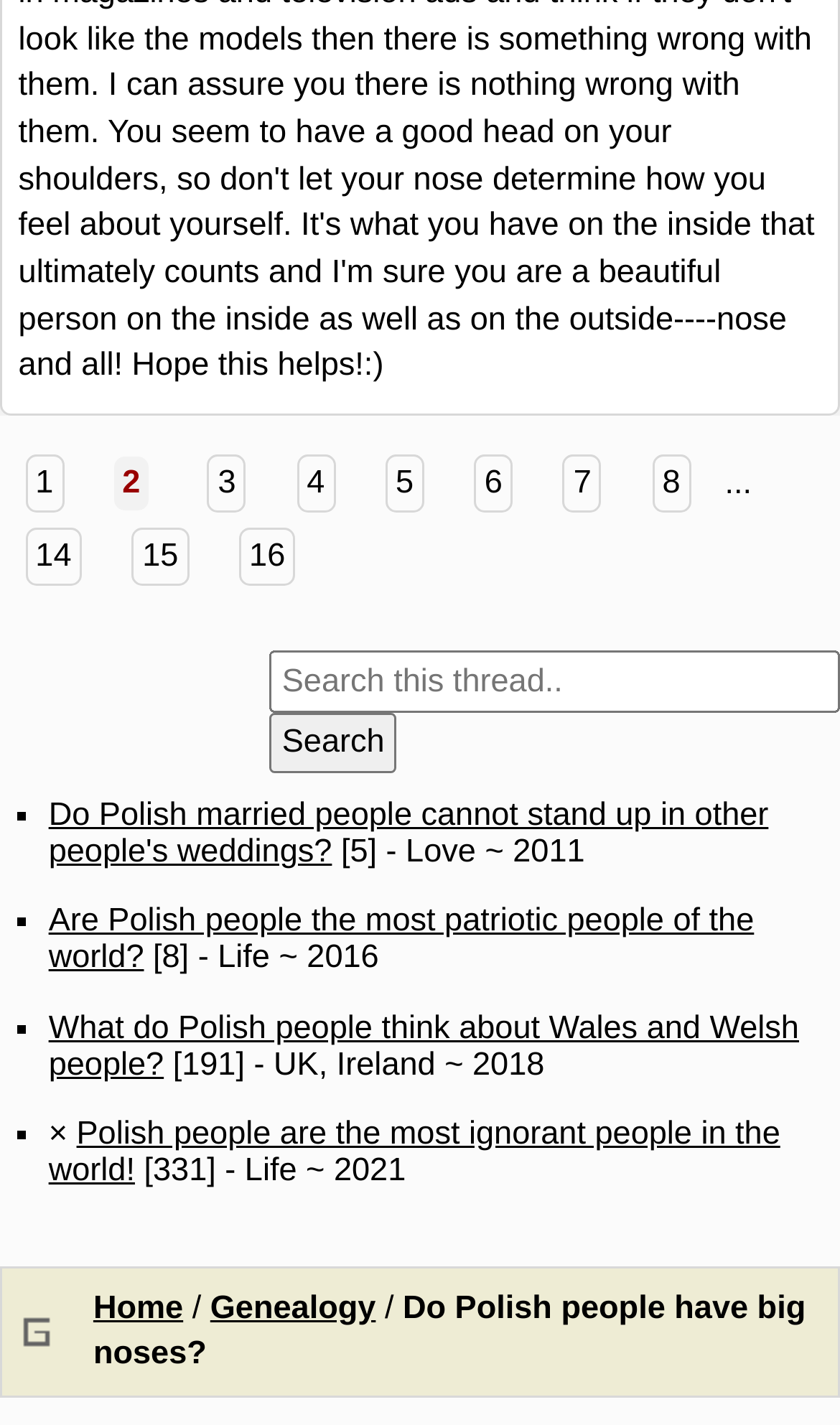Use a single word or phrase to answer the question:
How many columns are there in the table at the bottom of the webpage?

1